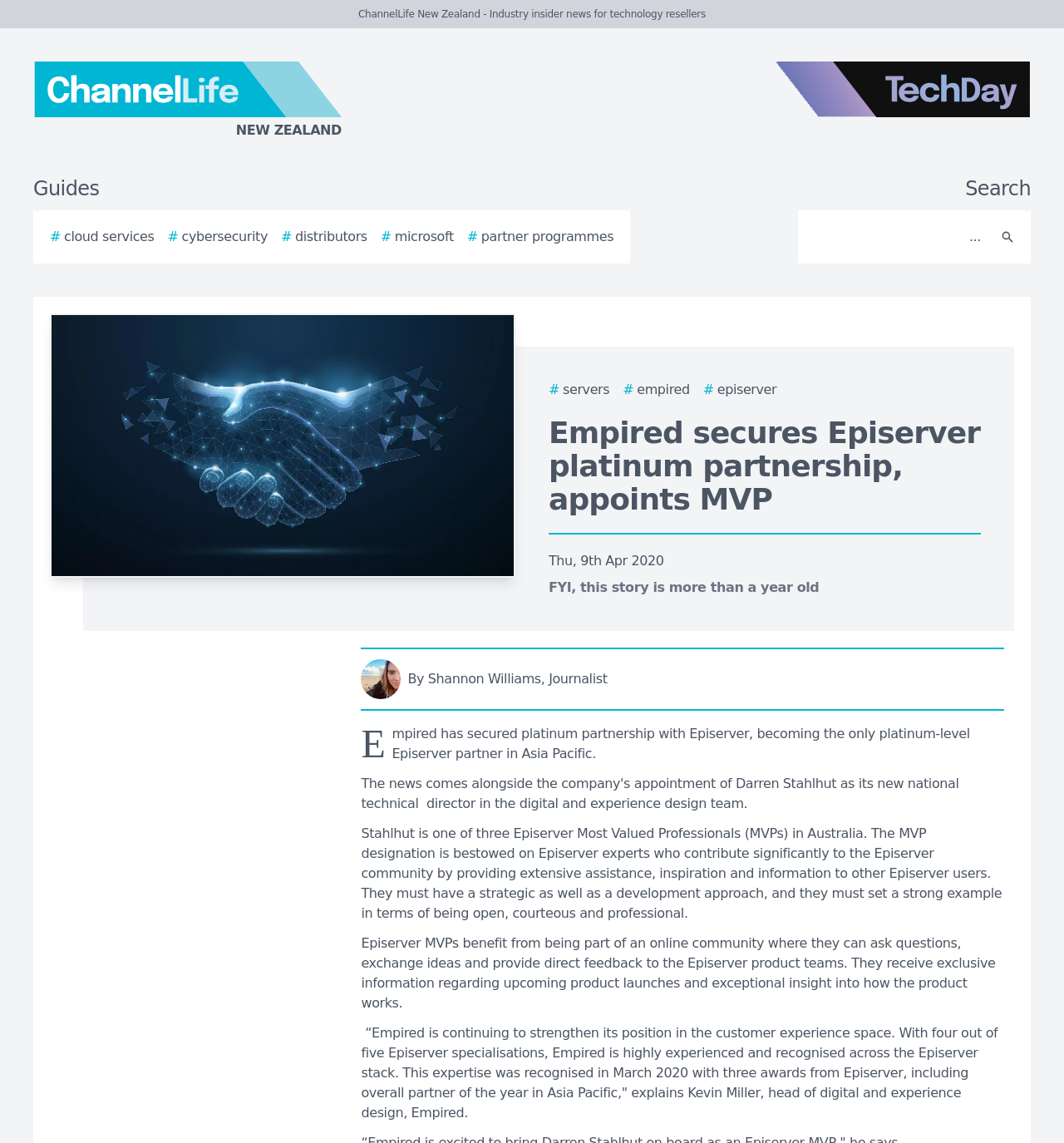Locate the bounding box coordinates for the element described below: "aria-label="Search"". The coordinates must be four float values between 0 and 1, formatted as [left, top, right, bottom].

[0.931, 0.19, 0.962, 0.225]